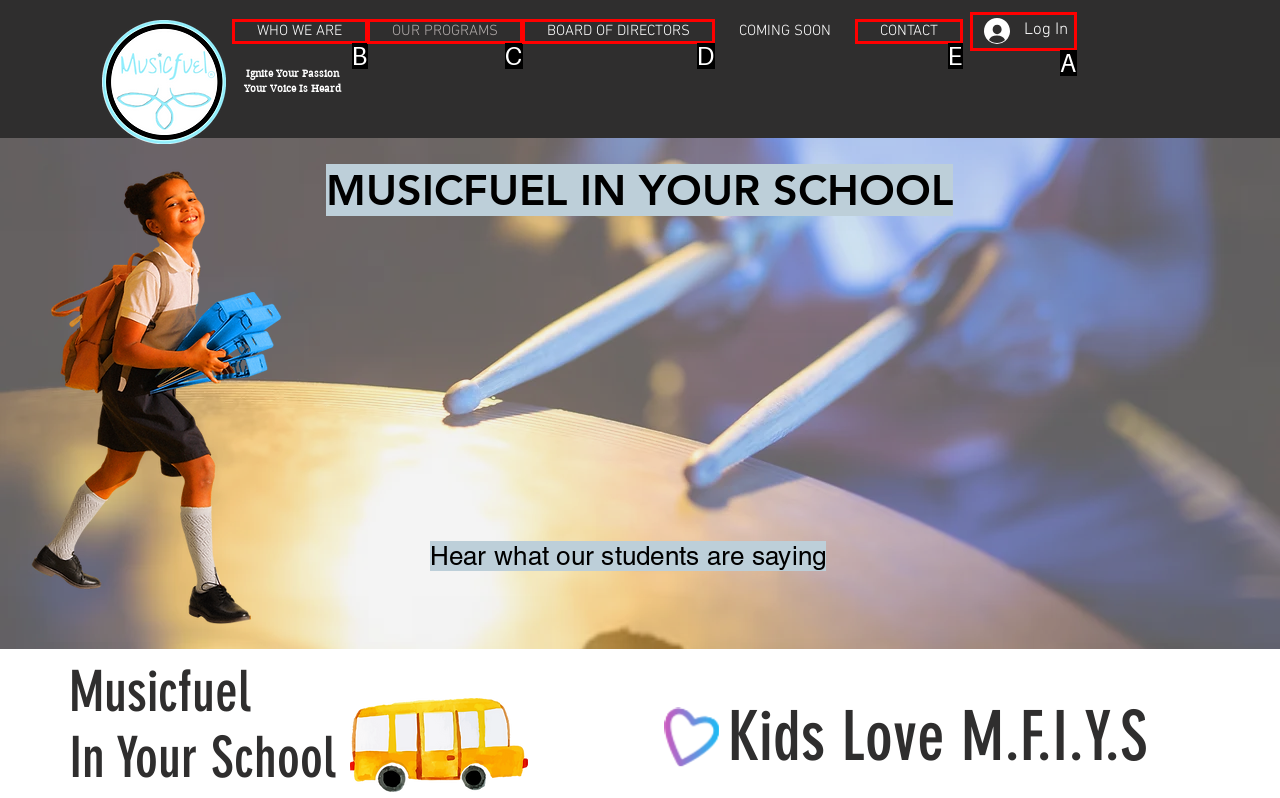From the given choices, identify the element that matches: BOARD OF DIRECTORS
Answer with the letter of the selected option.

D